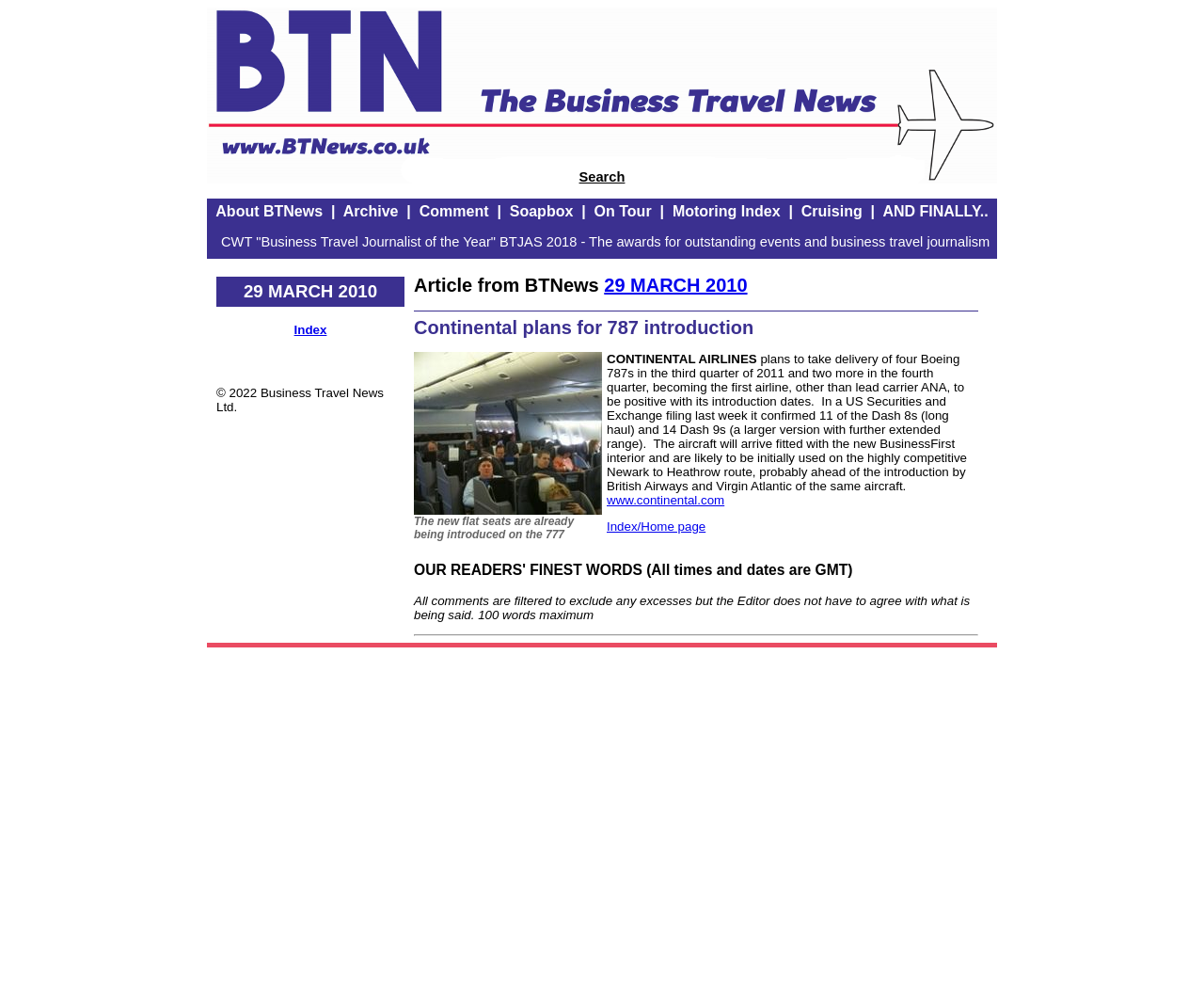Identify the bounding box coordinates for the element you need to click to achieve the following task: "Visit the Archive page". The coordinates must be four float values ranging from 0 to 1, formatted as [left, top, right, bottom].

[0.285, 0.205, 0.331, 0.221]